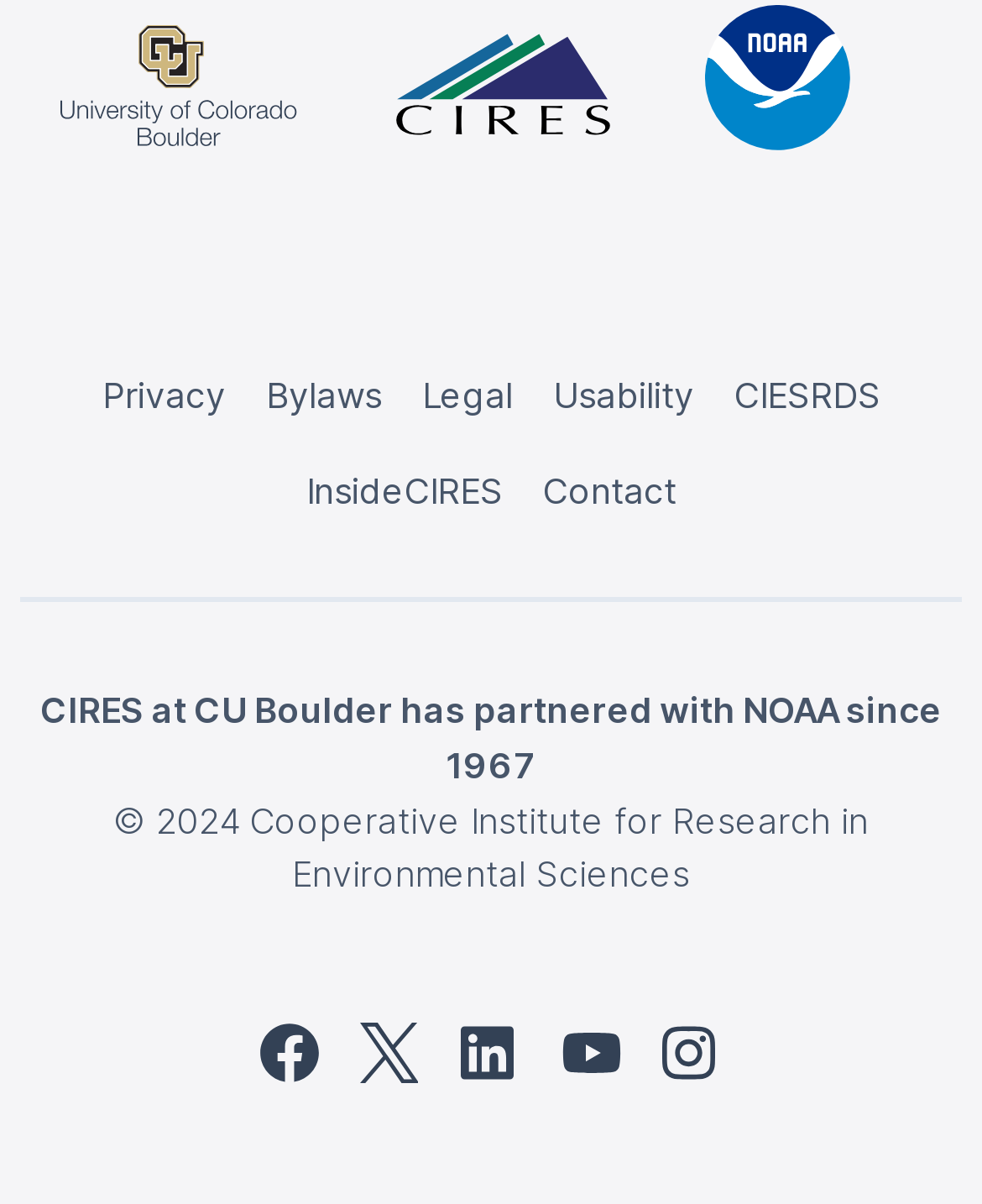What is the year of copyright at the bottom of the page?
Please look at the screenshot and answer in one word or a short phrase.

2024